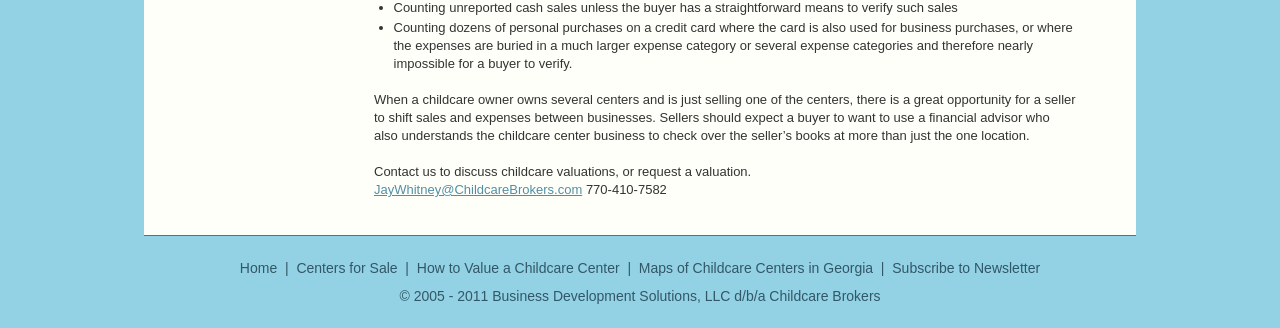Determine the bounding box coordinates of the element's region needed to click to follow the instruction: "Call 770-410-7582". Provide these coordinates as four float numbers between 0 and 1, formatted as [left, top, right, bottom].

[0.455, 0.555, 0.521, 0.601]